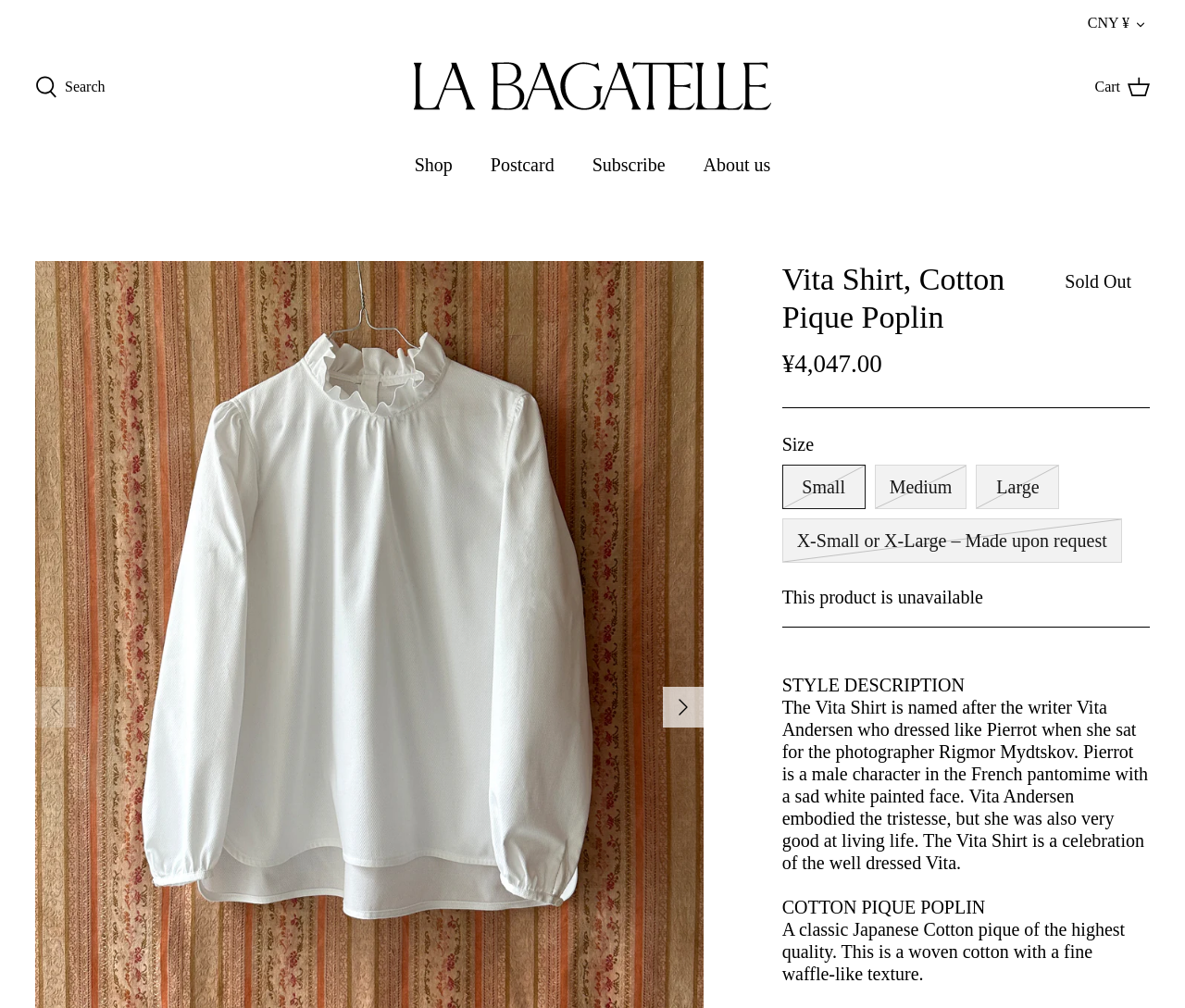Please find and report the bounding box coordinates of the element to click in order to perform the following action: "Search for products". The coordinates should be expressed as four float numbers between 0 and 1, in the format [left, top, right, bottom].

[0.03, 0.074, 0.089, 0.097]